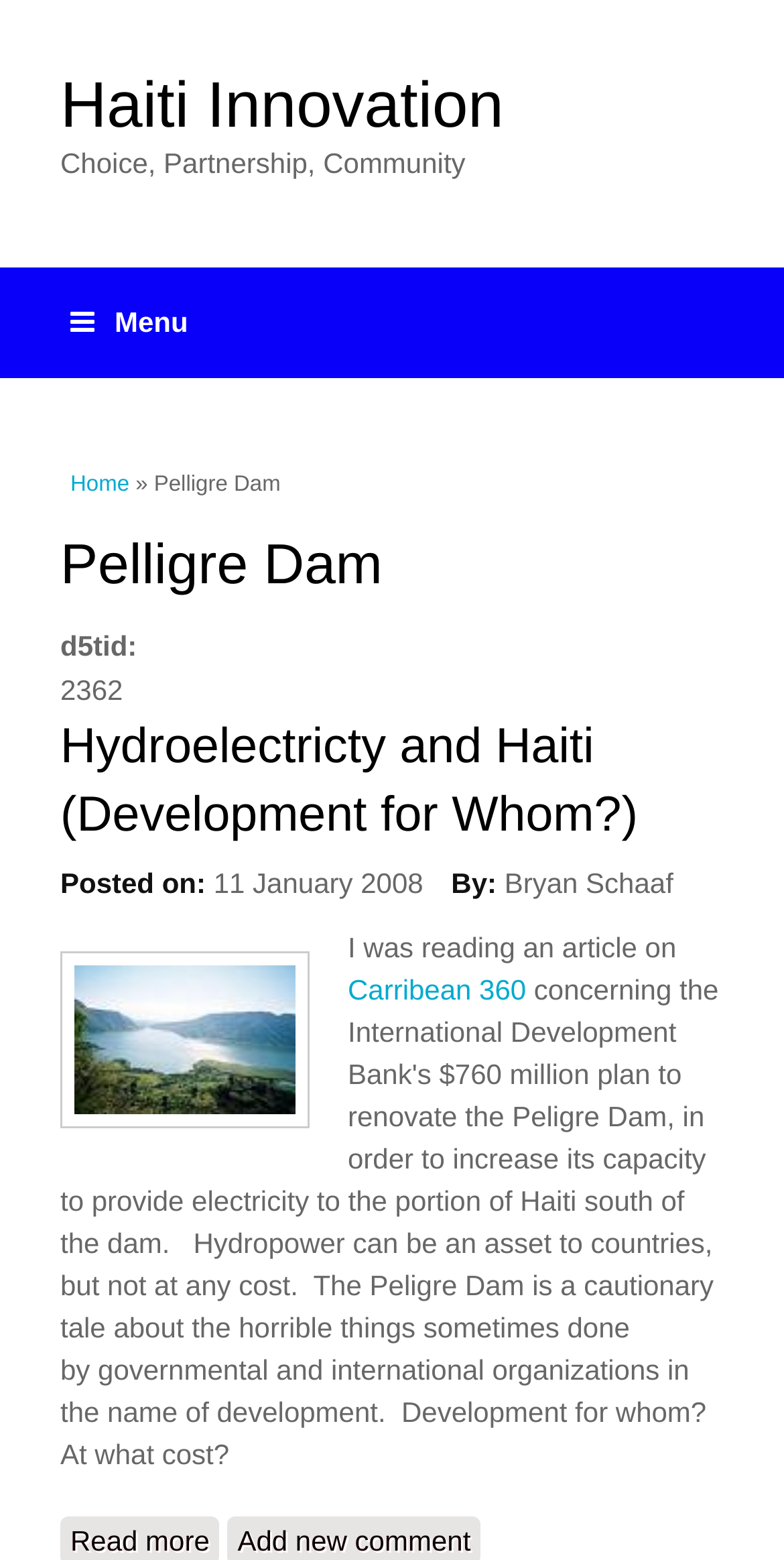Summarize the contents and layout of the webpage in detail.

The webpage is about Pelligre Dam, related to Haiti Innovation. At the top, there is a heading "Haiti Innovation" with a link to the same title. Below it, there is a static text "Choice, Partnership, Community". 

On the left side, there is a menu link with an icon, represented by "\uf0c9 Menu". When expanded, it shows a heading "You are here" followed by a link to "Home" and a static text "» Pelligre Dam". 

On the right side of the menu, there is a heading "Pelligre Dam" followed by some static texts, including "d5tid:\xa0" and "2362". 

Below these elements, there is a section with a header "Hydroelectricty and Haiti (Development for Whom?)" which includes a link to the same title. This section also contains some static texts, including "Posted on:", "11 January 2008", "By:", and "Bryan Schaaf". 

Inside this section, there is an image on the left side, and some static texts on the right side, including "I was reading an article on" and a link to "Carribean 360".